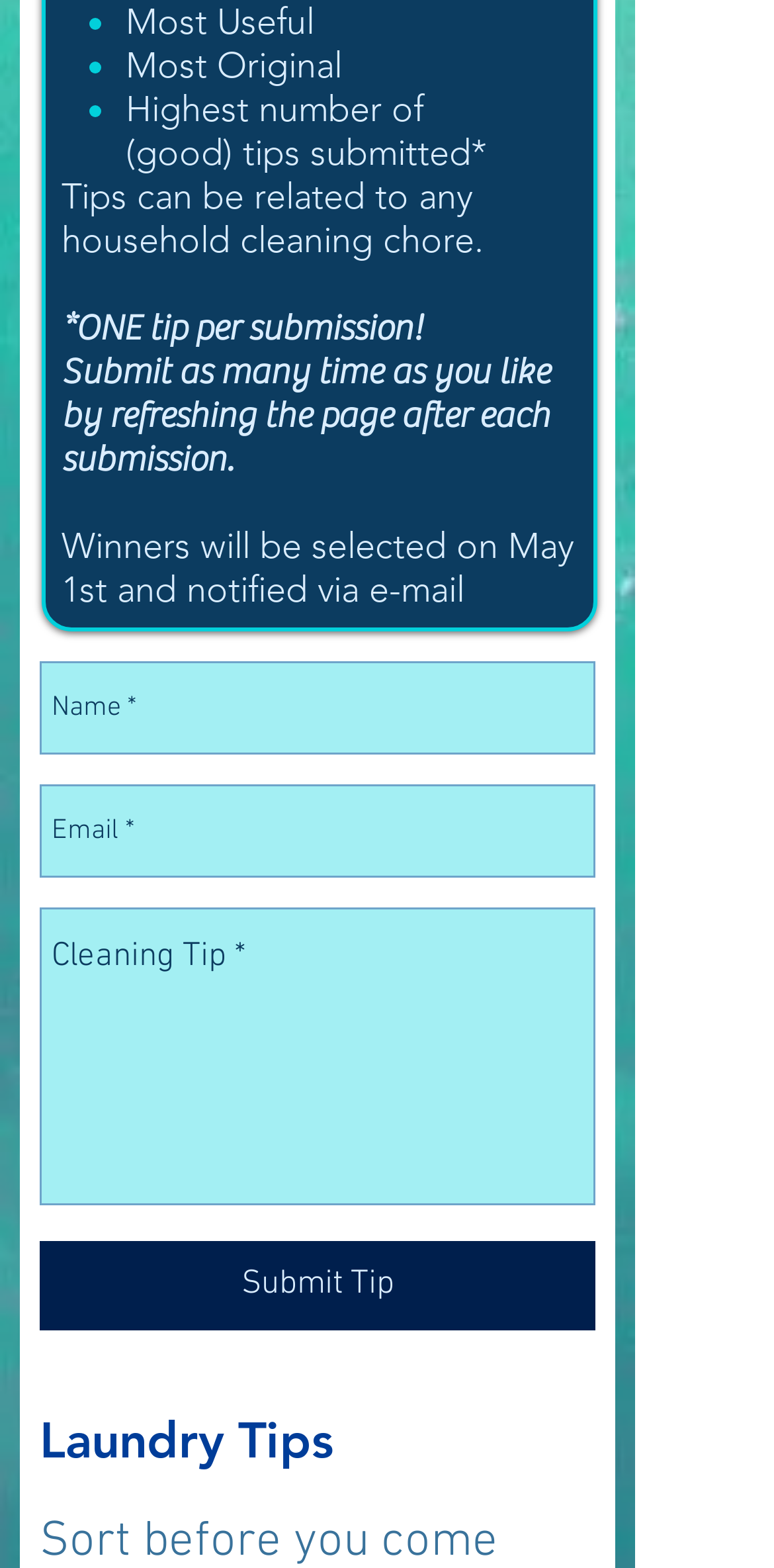Locate the bounding box of the UI element described by: "Submit Tip" in the given webpage screenshot.

[0.051, 0.791, 0.769, 0.848]